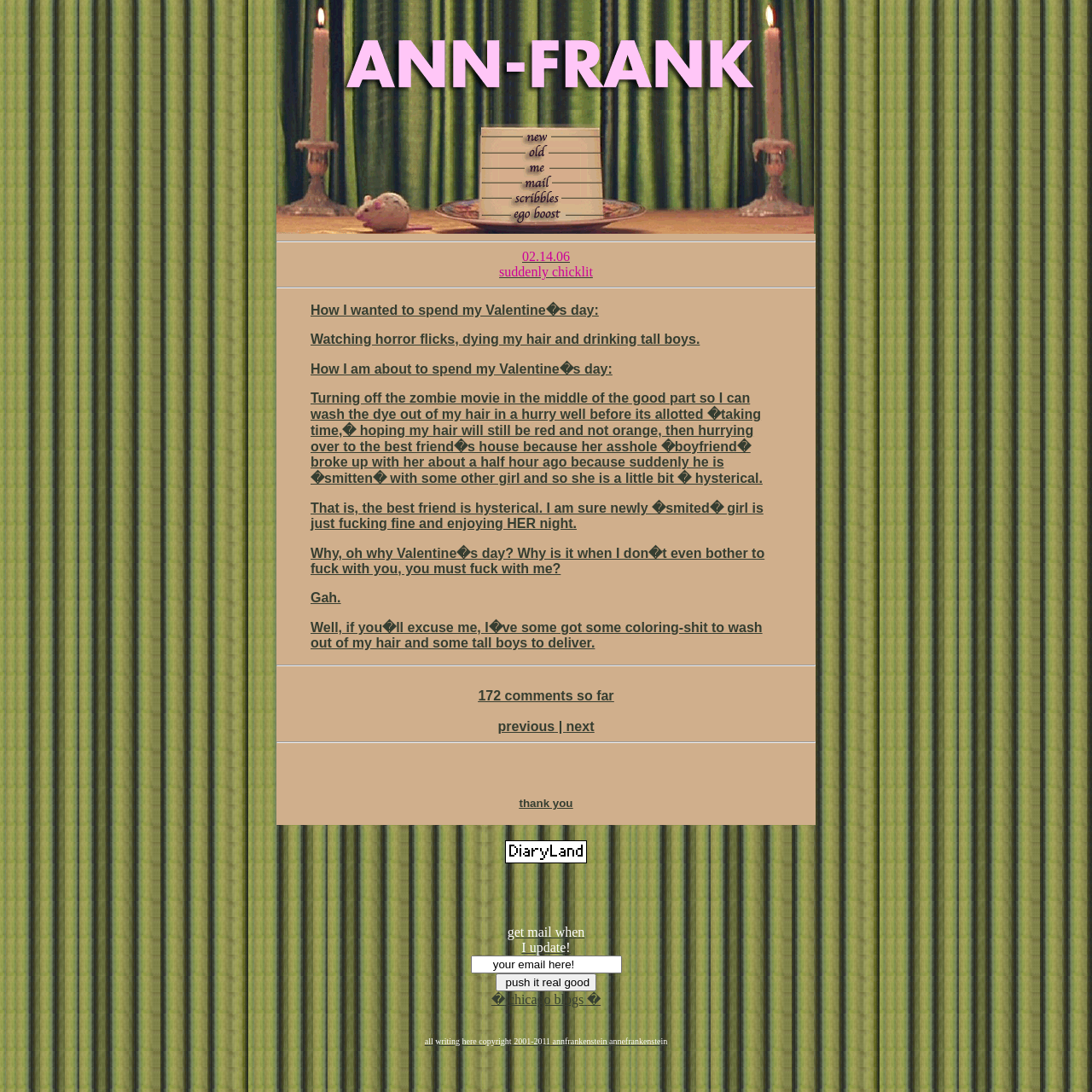Produce a meticulous description of the webpage.

This webpage appears to be a personal blog or diary entry, with a focus on the author's Valentine's Day experience. At the top of the page, there is a header section with a link to the blog's title, "02.14.06 suddenly chicklit," and a navigation menu with options to view previous or next entries.

Below the header, there is a blockquote section that contains the main content of the blog post. The text describes the author's plans for Valentine's Day, which were disrupted by a friend's breakup. The author expresses frustration and annoyance at the timing of the breakup and the fact that it happened on Valentine's Day.

The blockquote section also contains several links, including one to a phrase "fuck with you" and another to view 172 comments on the post. There are also several separator lines and images scattered throughout the section.

To the right of the blockquote section, there is a sidebar with several links and a textbox to enter an email address. The links include "thank you," "hosted by DiaryLand.com," "get mail when I update!," and "push it real good." There are also two images, one of which appears to be a logo for DiaryLand.com.

At the very bottom of the page, there is a footer section with a copyright notice that reads "all writing here copyright 2001-2011 annfrankenstein annefrankenstein."